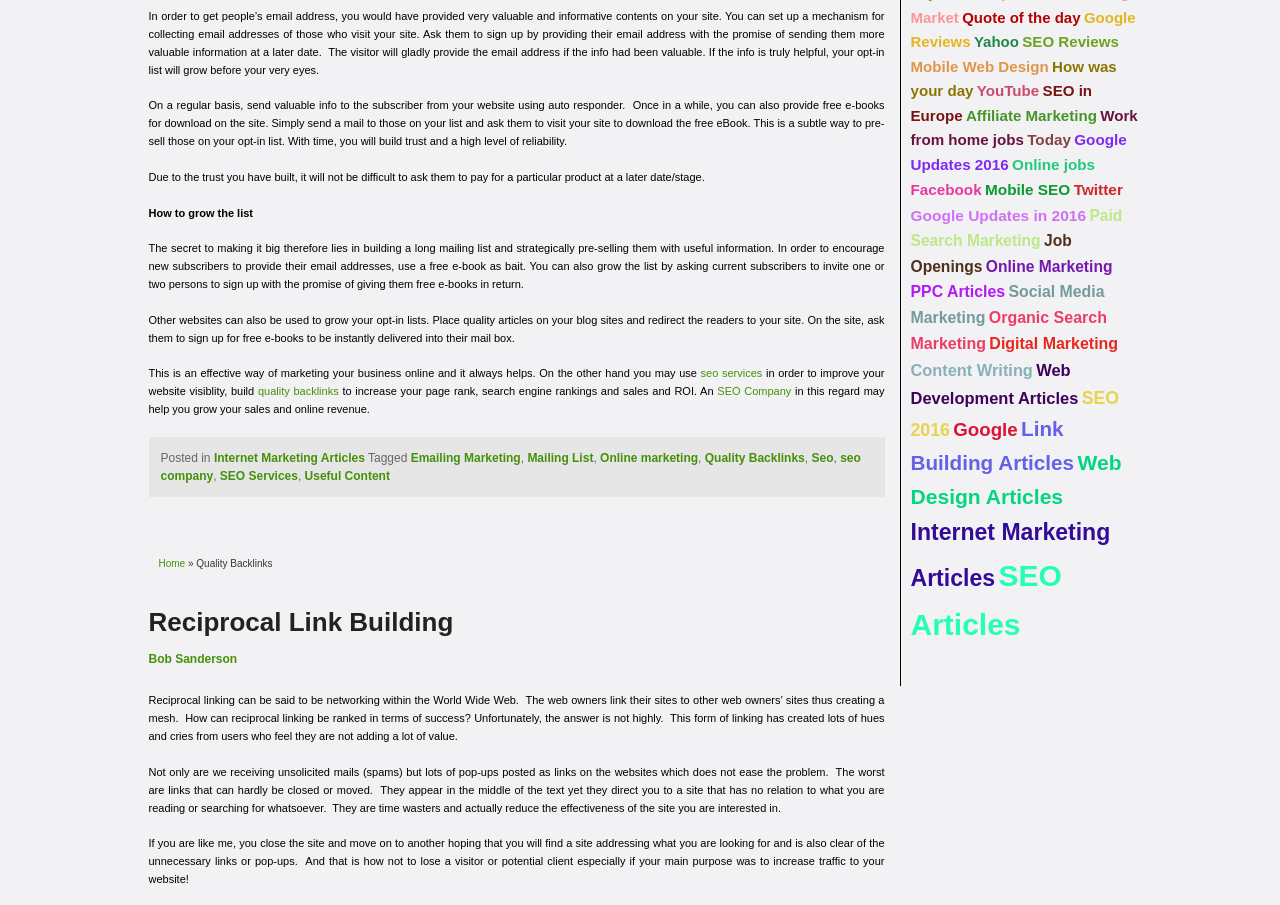Find the bounding box coordinates of the clickable region needed to perform the following instruction: "Read 'How to grow the list'". The coordinates should be provided as four float numbers between 0 and 1, i.e., [left, top, right, bottom].

[0.116, 0.228, 0.198, 0.242]